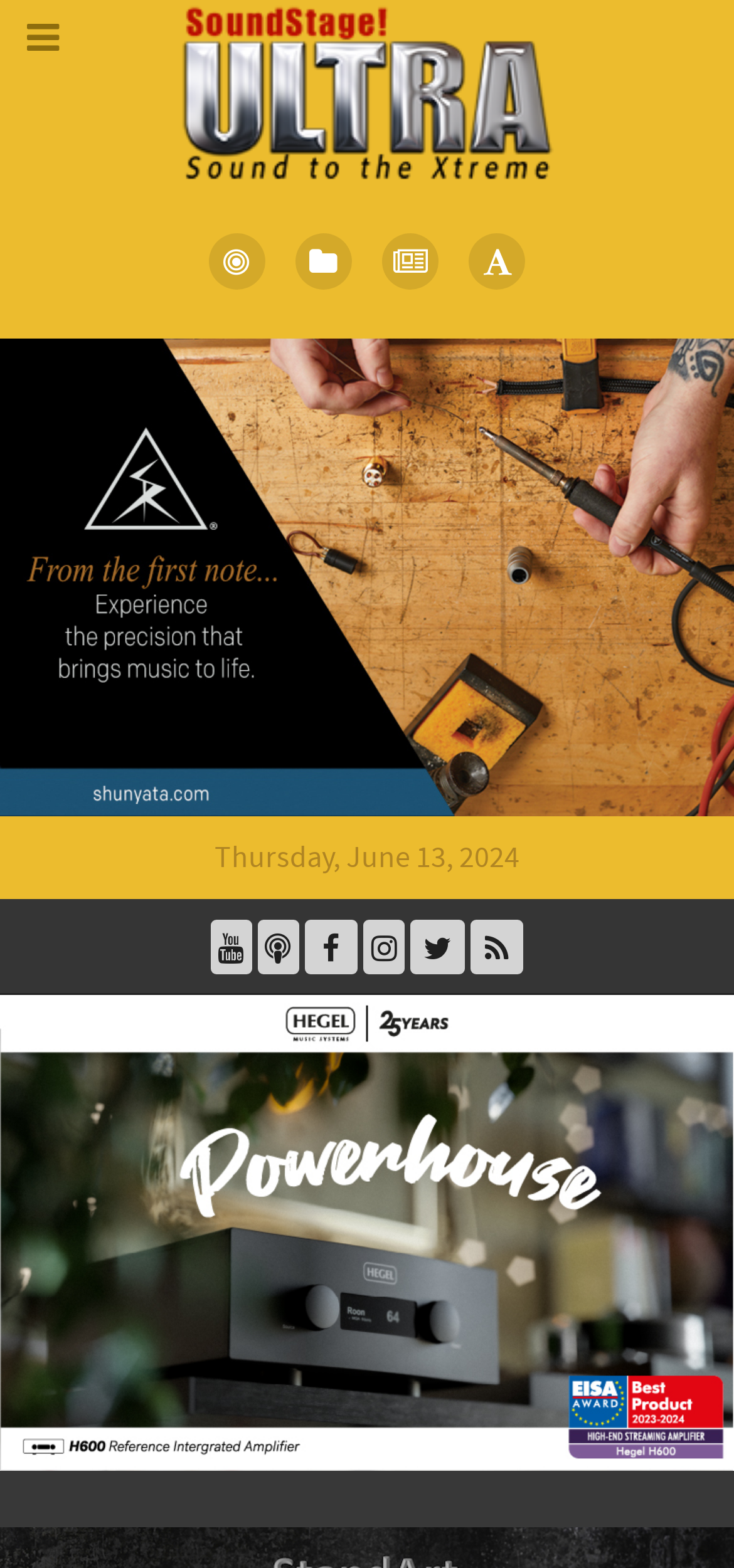Please provide a one-word or phrase answer to the question: 
How many social media links are present?

6